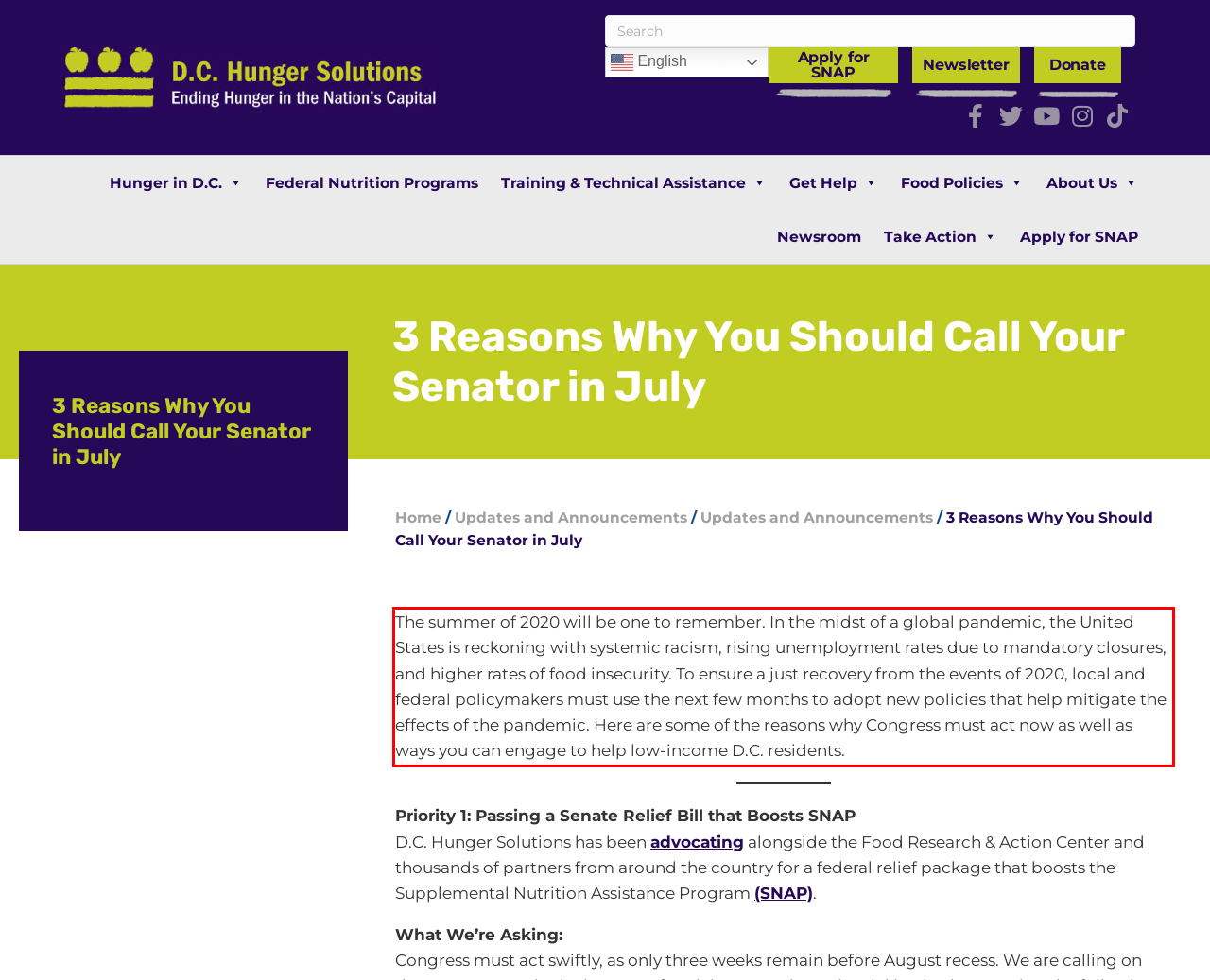Using the provided webpage screenshot, identify and read the text within the red rectangle bounding box.

The summer of 2020 will be one to remember. In the midst of a global pandemic, the United States is reckoning with systemic racism, rising unemployment rates due to mandatory closures, and higher rates of food insecurity. To ensure a just recovery from the events of 2020, local and federal policymakers must use the next few months to adopt new policies that help mitigate the effects of the pandemic. Here are some of the reasons why Congress must act now as well as ways you can engage to help low-income D.C. residents.